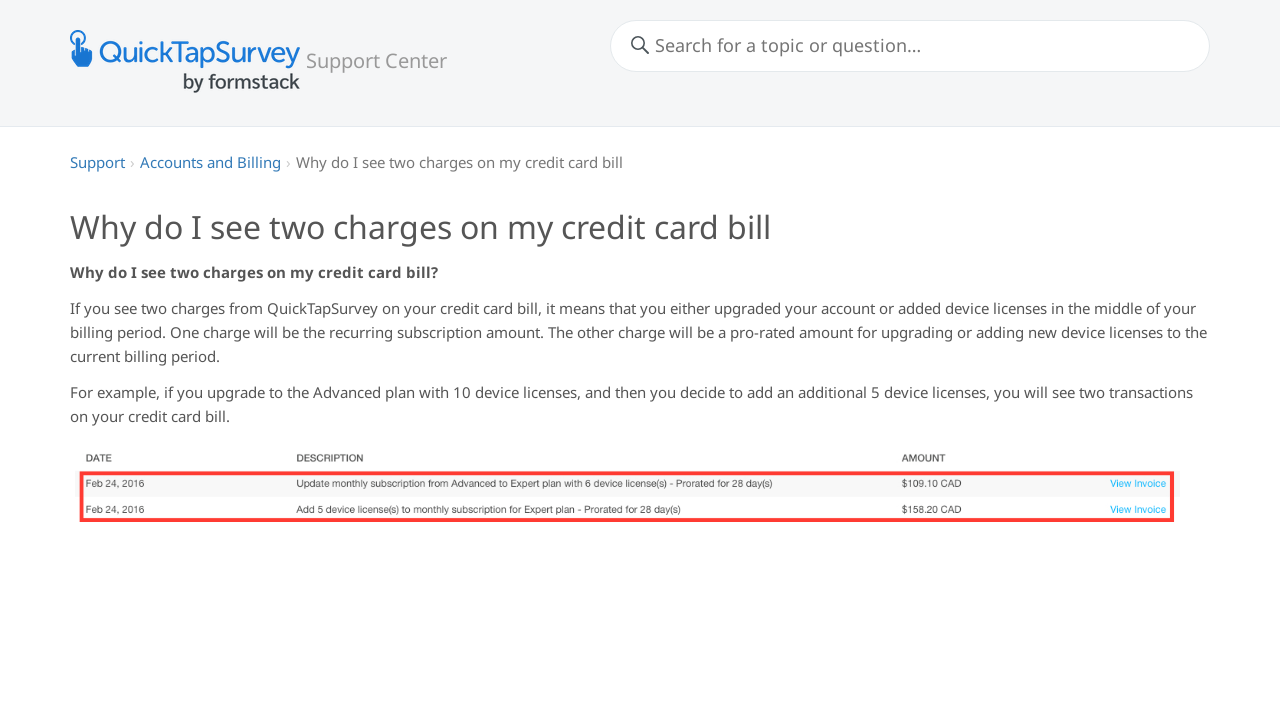Determine the bounding box coordinates for the UI element with the following description: "Support Center". The coordinates should be four float numbers between 0 and 1, represented as [left, top, right, bottom].

[0.239, 0.058, 0.349, 0.103]